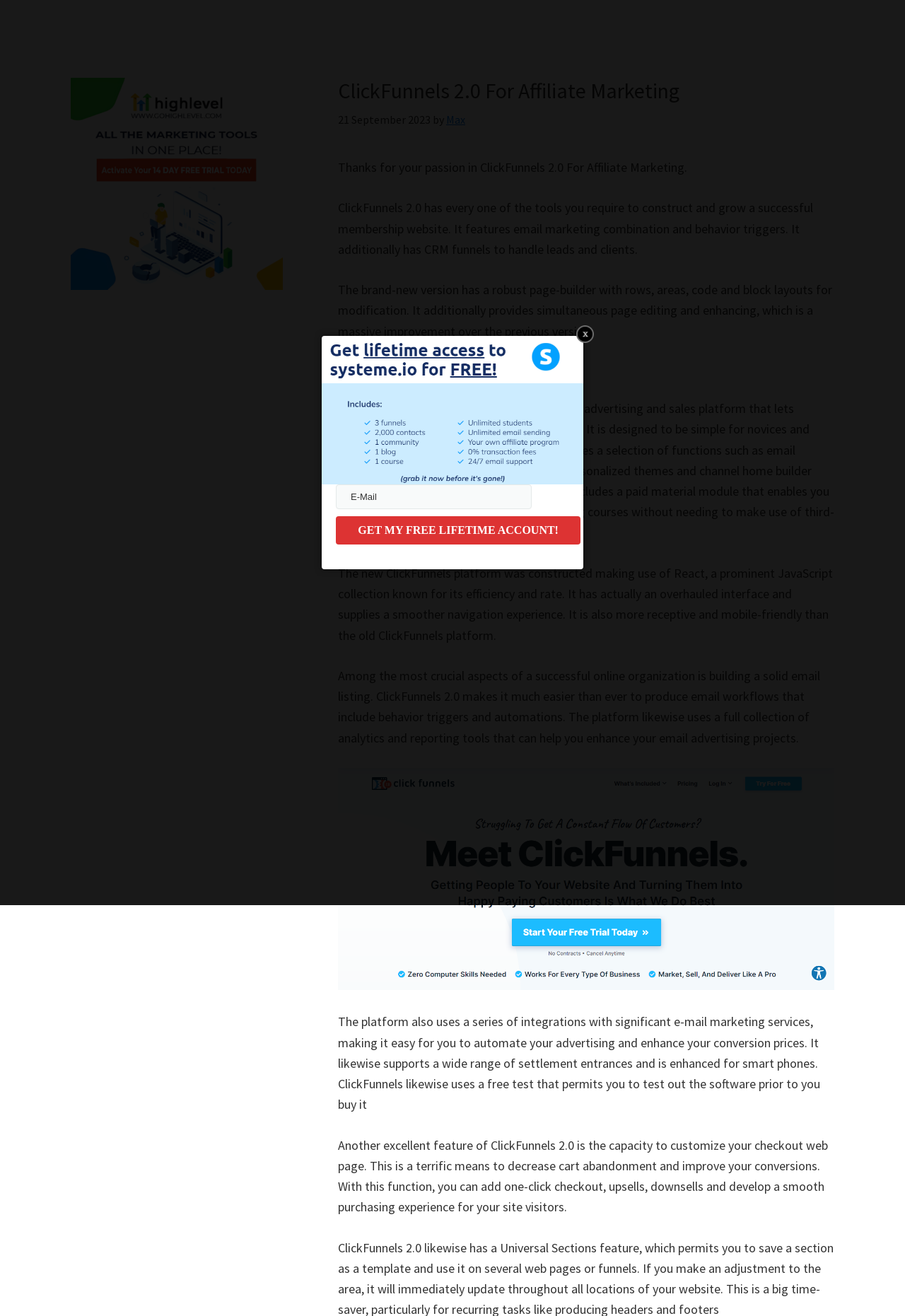Generate a detailed explanation of the webpage's features and information.

This webpage is about ClickFunnels 2.0 for affiliate marketing. At the top, there are two links, "Skip to main content" and "Skip to primary sidebar", which are positioned at the top-left corner of the page. 

Below these links, there is a header section with a title "ClickFunnels 2.0 For Affiliate Marketing" and a timestamp "21 September 2023" by an author named "Max". 

Following the header section, there are several paragraphs of text that describe the features and benefits of ClickFunnels 2.0. The text explains that ClickFunnels 2.0 is an all-in-one marketing and sales platform that allows users to build high-converting sales funnels, and it provides a range of features such as email marketing automation, analytics tracking, and customized themes. 

The text also highlights the improvements of the new version, including a robust page-builder, simultaneous page editing, and a paid content module. Additionally, it mentions that the platform is built using React, making it efficient and fast, and it provides a smoother navigation experience.

Further down, there is a section with a heading "Marketing" that discusses the importance of building a solid email list and how ClickFunnels 2.0 makes it easier to create email workflows with behavior triggers and automations. 

On the right side of the page, there is a primary sidebar with a heading "Primary Sidebar". 

At the bottom of the page, there is a call-to-action section with a textbox labeled "E-Mail" and a button "GET MY FREE LIFETIME ACCOUNT!".